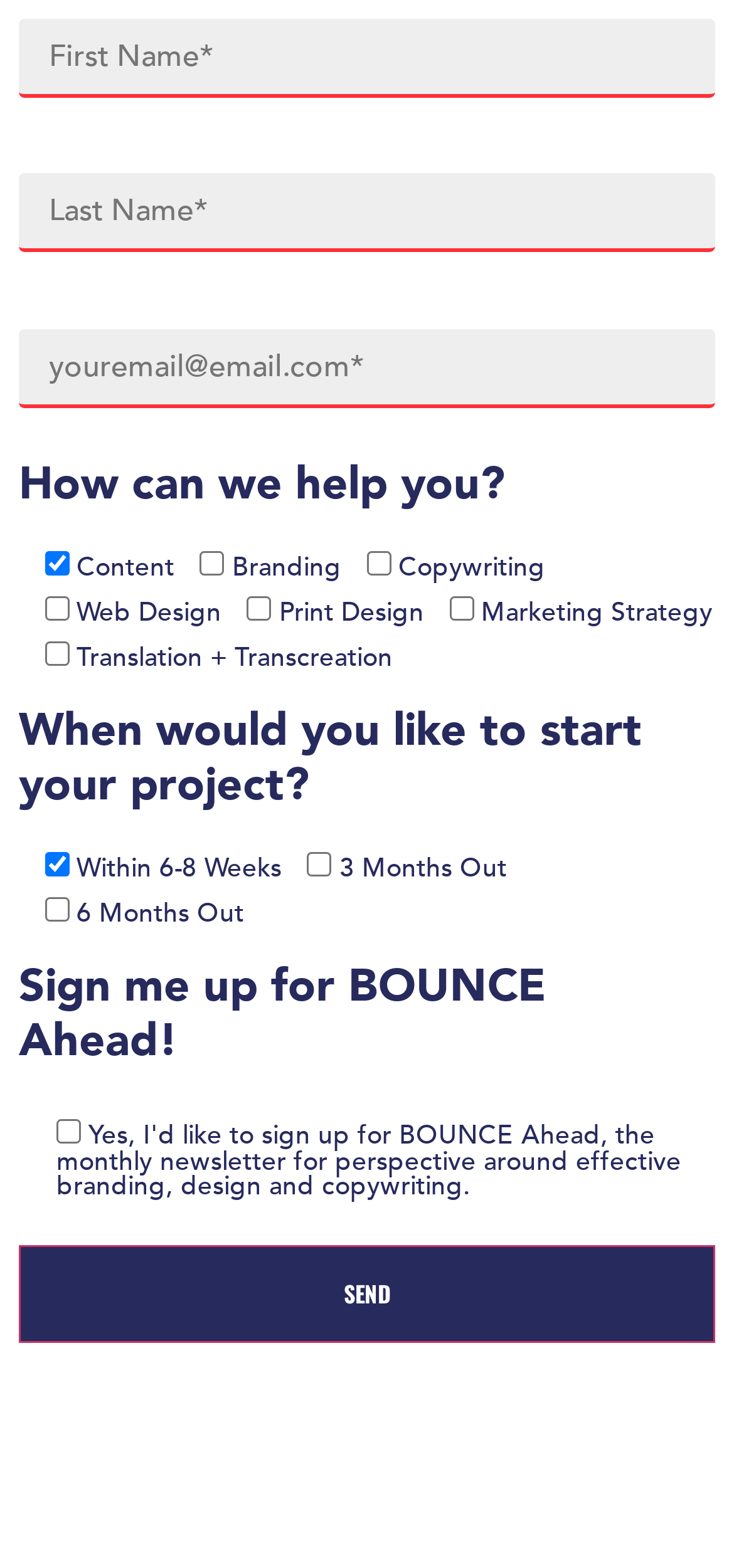Determine the bounding box of the UI component based on this description: "parent_node: Content name="checkbox-576[]" value="Content"". The bounding box coordinates should be four float values between 0 and 1, i.e., [left, top, right, bottom].

[0.06, 0.351, 0.094, 0.367]